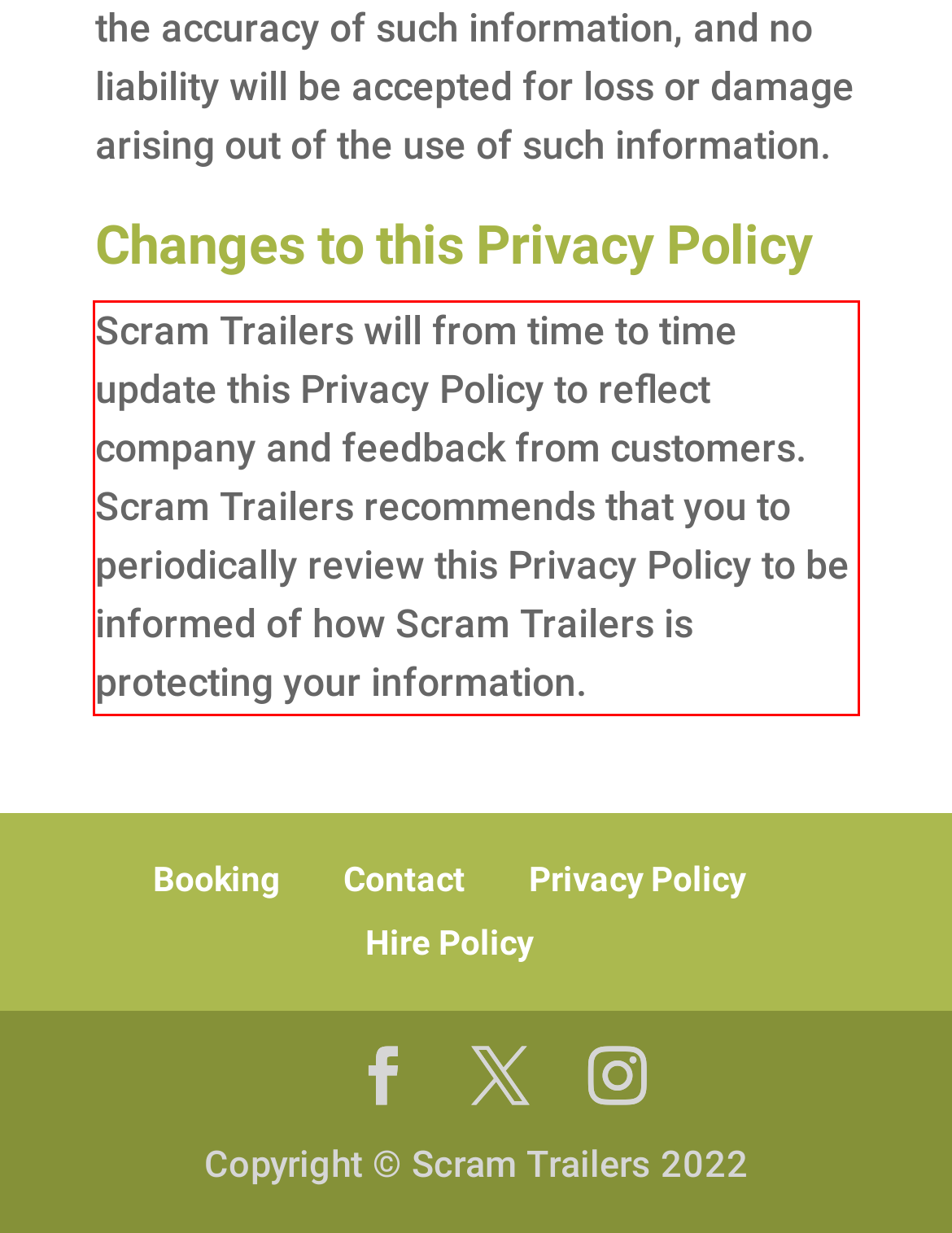You have a screenshot of a webpage where a UI element is enclosed in a red rectangle. Perform OCR to capture the text inside this red rectangle.

Scram Trailers will from time to time update this Privacy Policy to reflect company and feedback from customers. Scram Trailers recommends that you to periodically review this Privacy Policy to be informed of how Scram Trailers is protecting your information.